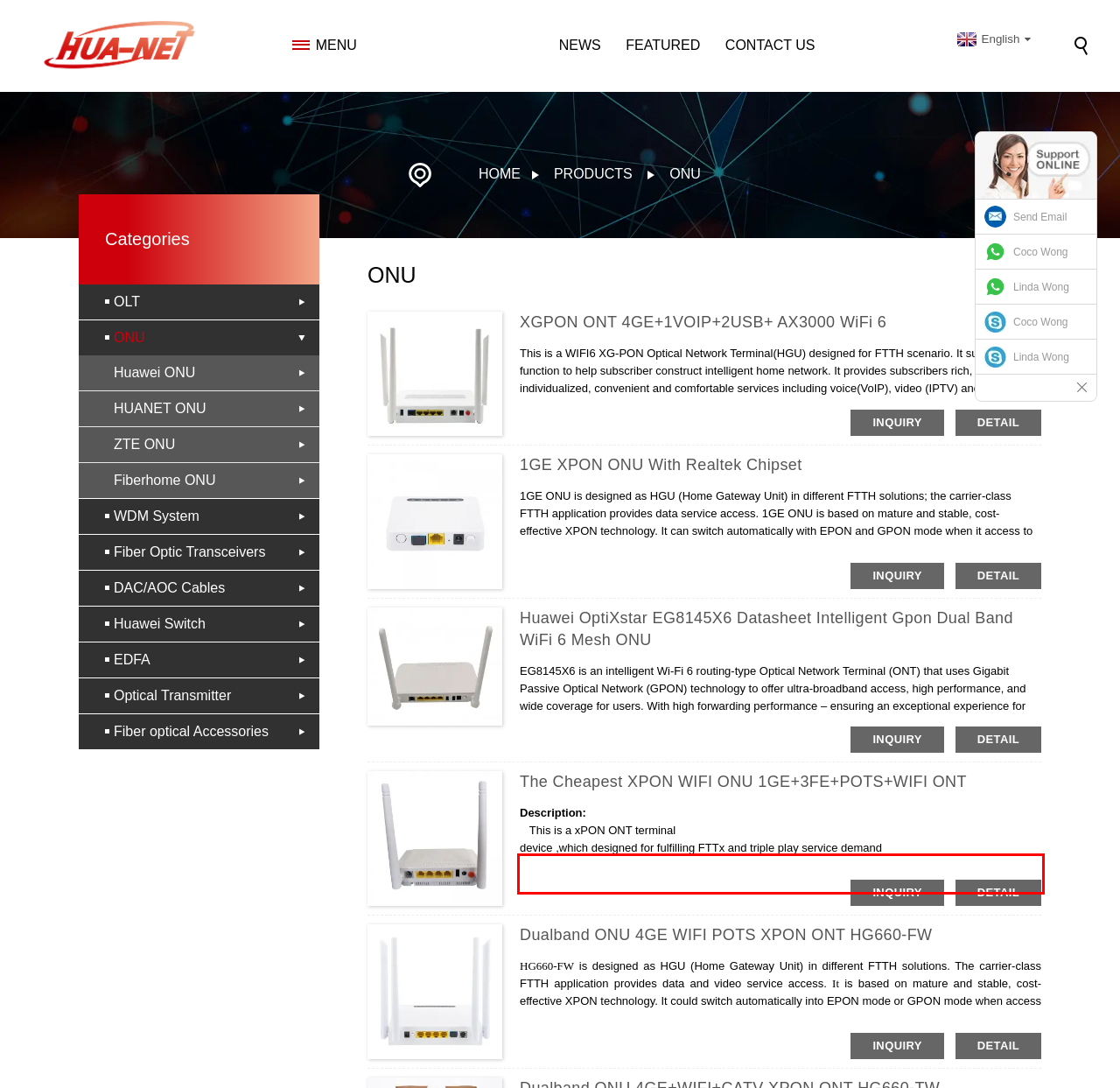Please perform OCR on the text content within the red bounding box that is highlighted in the provided webpage screenshot.

of fixed network operator . This box is based on the stable and mature Gigabit xPON technology, which has high ratio of performance to price, and the technology of Layer 2/3,WDM and high quality VoIP as well. It is highly reliable and easy to maintain, with guaranteed QoS for different service. It is fully compliant with technical regulations such as ITU-T G.984.x and technical requirement of xPON Equipment.